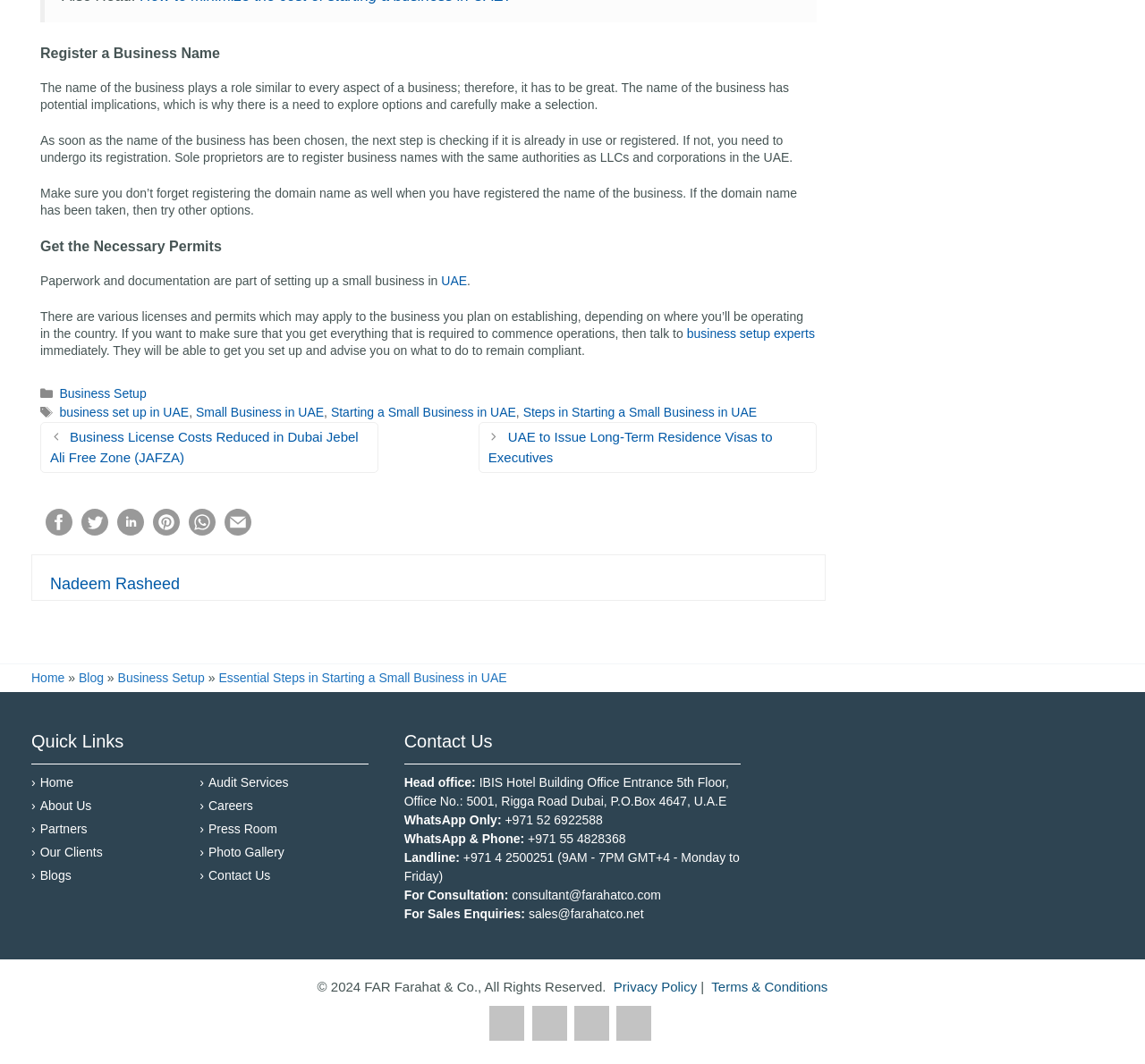Identify the bounding box coordinates of the section that should be clicked to achieve the task described: "Call the phone number".

None